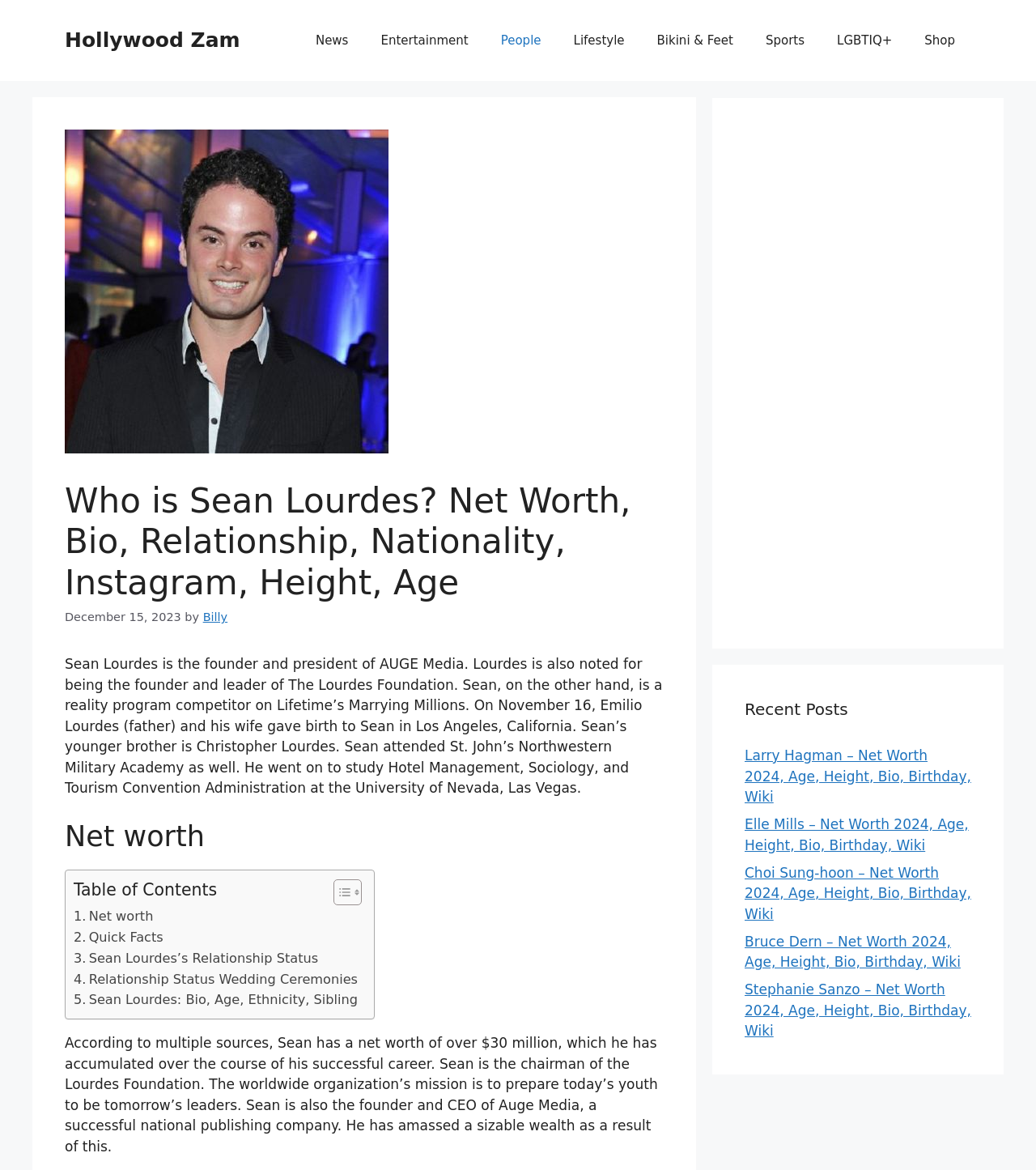Determine the coordinates of the bounding box for the clickable area needed to execute this instruction: "Check out the 'Recent Posts'".

[0.719, 0.596, 0.938, 0.617]